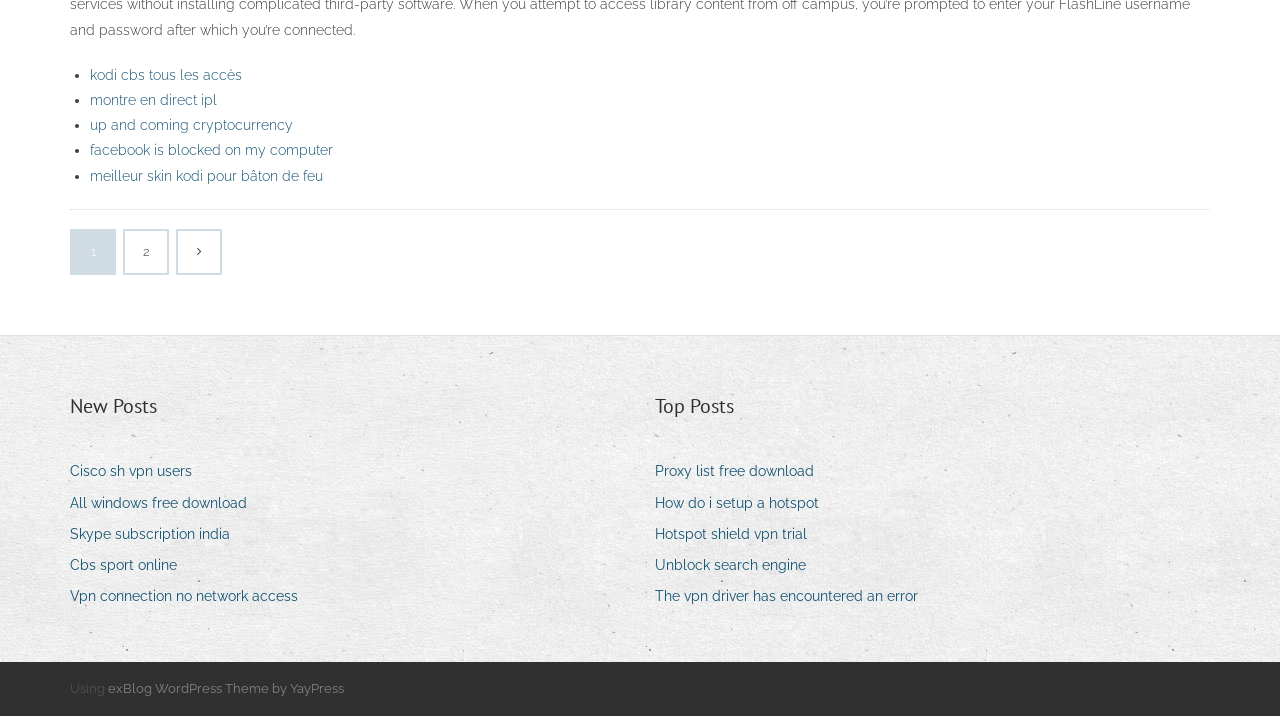Provide a brief response to the question using a single word or phrase: 
What is the first link in the list?

kodi cbs tous les accès